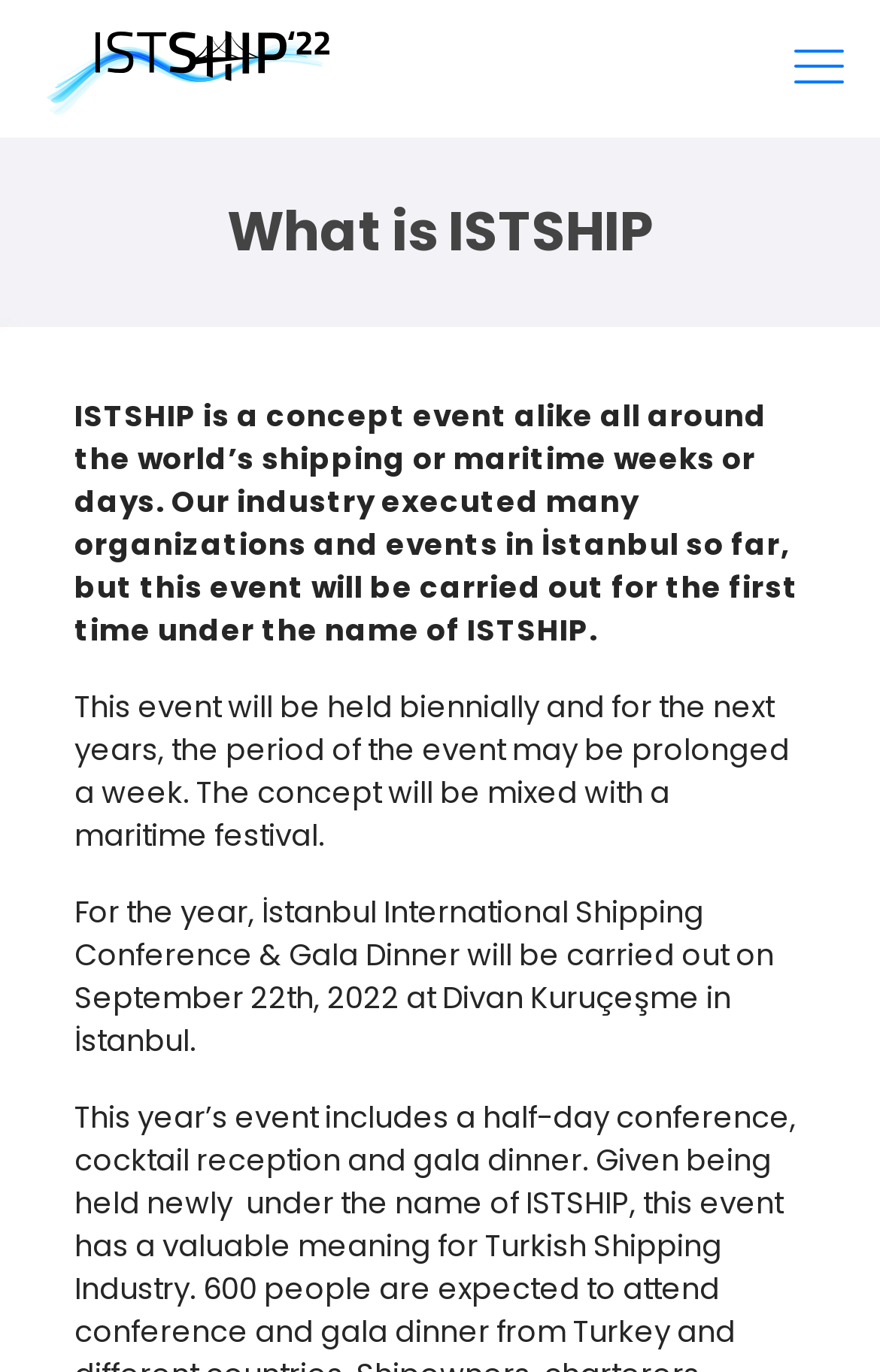Identify the text that serves as the heading for the webpage and generate it.

What is ISTSHIP